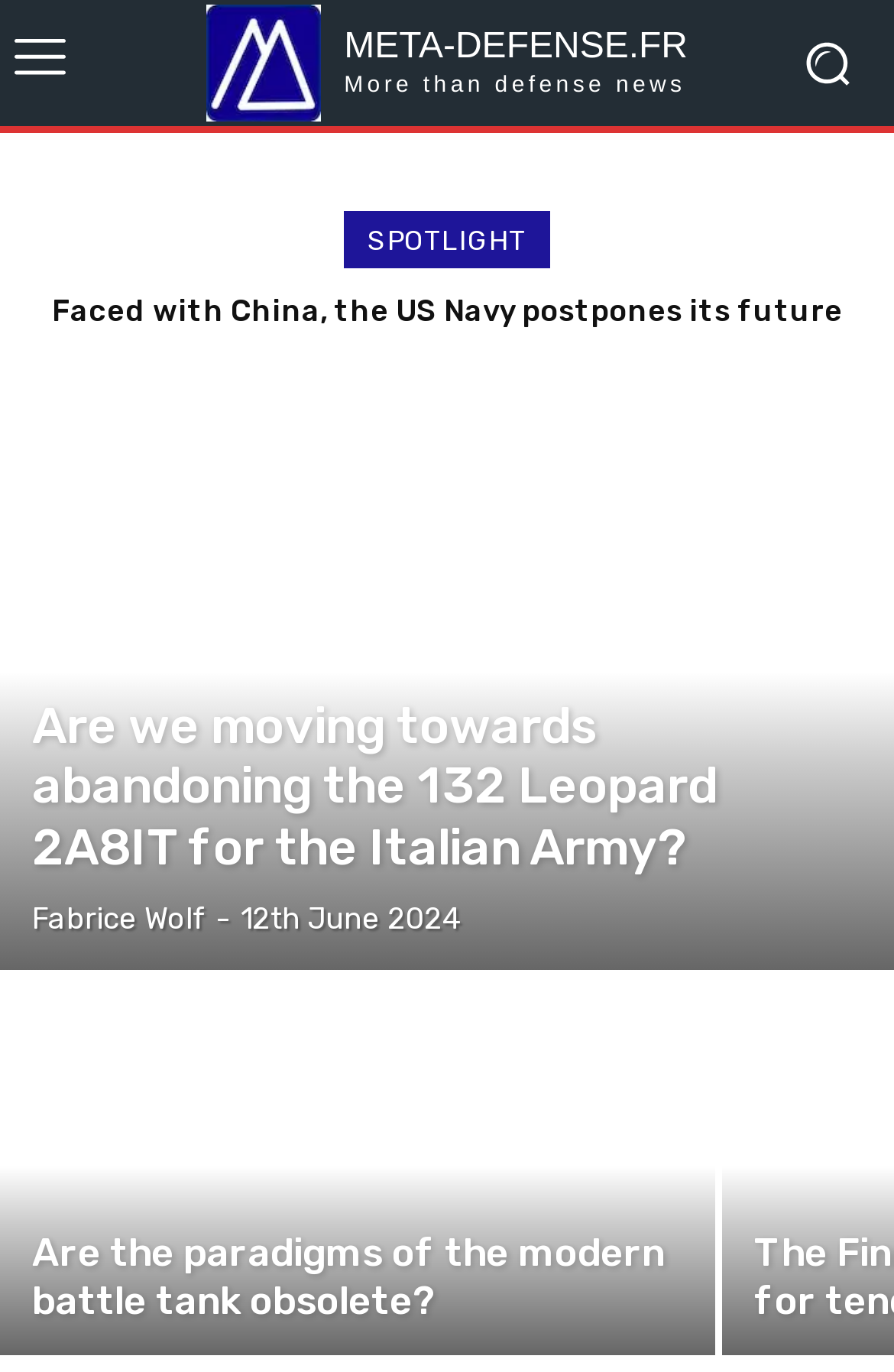Please specify the bounding box coordinates of the element that should be clicked to execute the given instruction: 'Click on the link to read about the US Navy postponing its future programs'. Ensure the coordinates are four float numbers between 0 and 1, expressed as [left, top, right, bottom].

[0.058, 0.214, 0.942, 0.267]